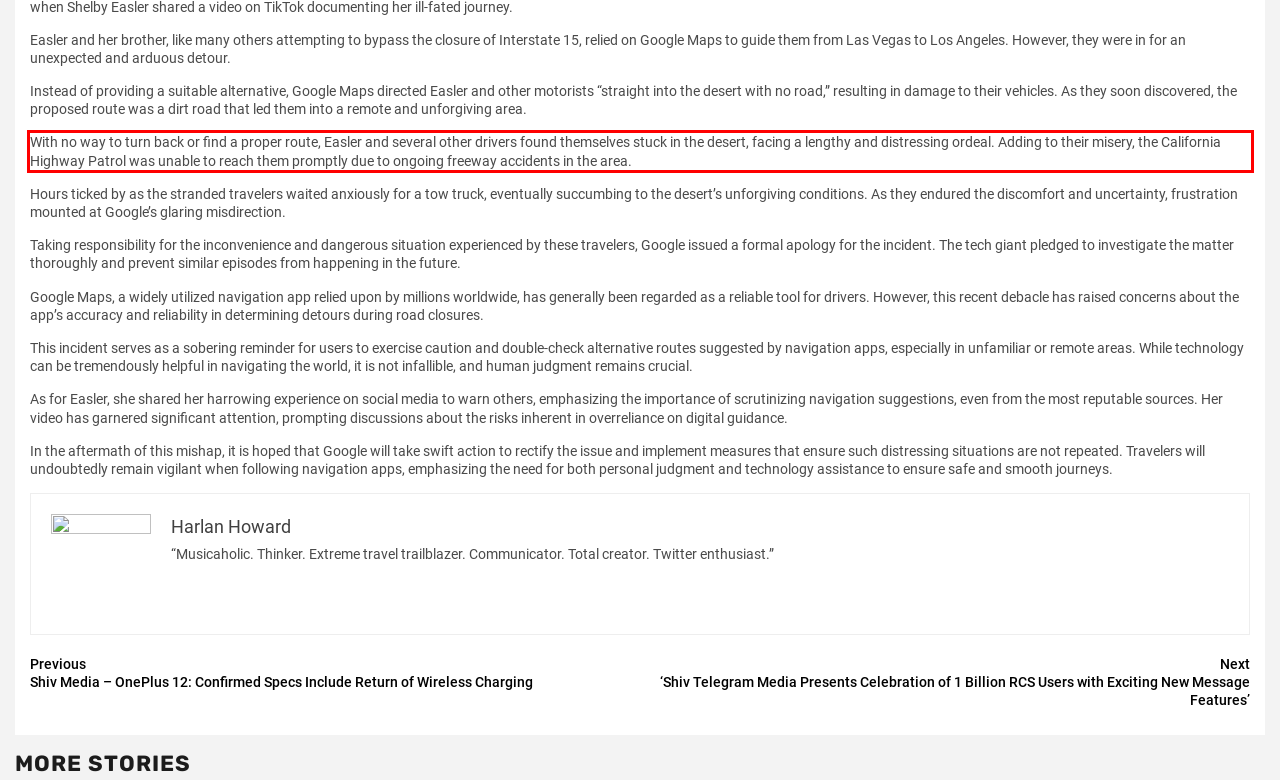You have a screenshot of a webpage with a UI element highlighted by a red bounding box. Use OCR to obtain the text within this highlighted area.

With no way to turn back or find a proper route, Easler and several other drivers found themselves stuck in the desert, facing a lengthy and distressing ordeal. Adding to their misery, the California Highway Patrol was unable to reach them promptly due to ongoing freeway accidents in the area.